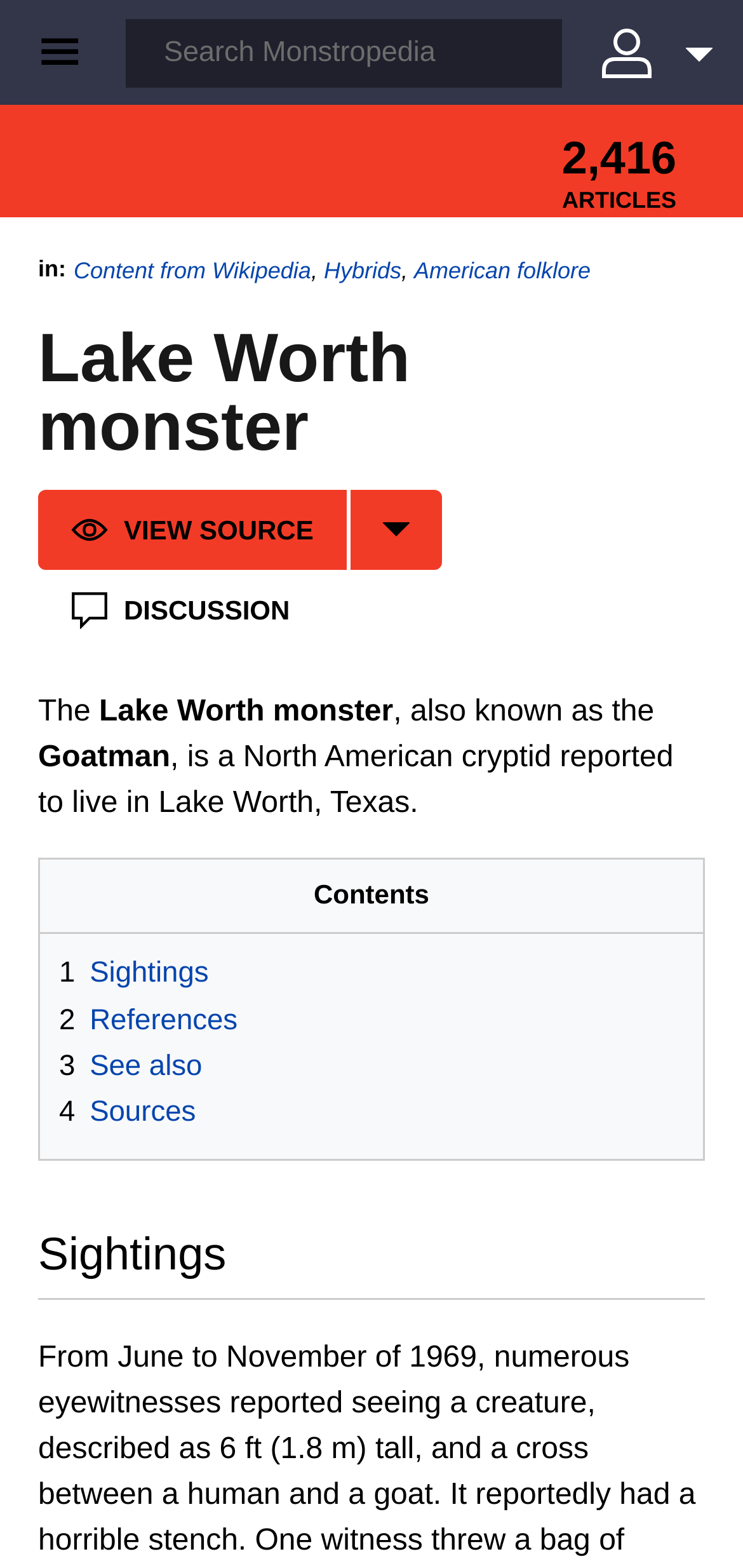Find the bounding box coordinates of the clickable area that will achieve the following instruction: "Read about sightings of Lake Worth monster".

[0.051, 0.764, 0.949, 0.828]